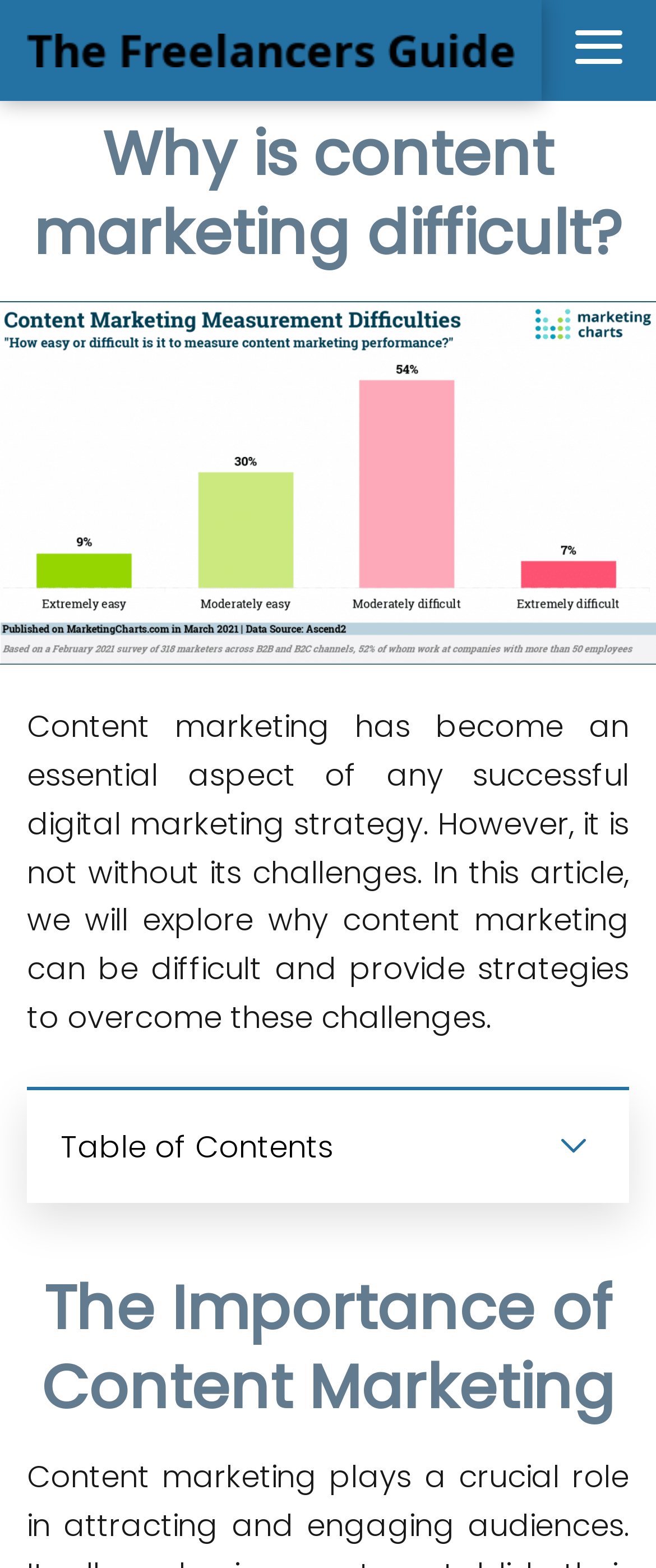Ascertain the bounding box coordinates for the UI element detailed here: "alt="The Freelancers Guide"". The coordinates should be provided as [left, top, right, bottom] with each value being a float between 0 and 1.

[0.041, 0.019, 0.785, 0.043]